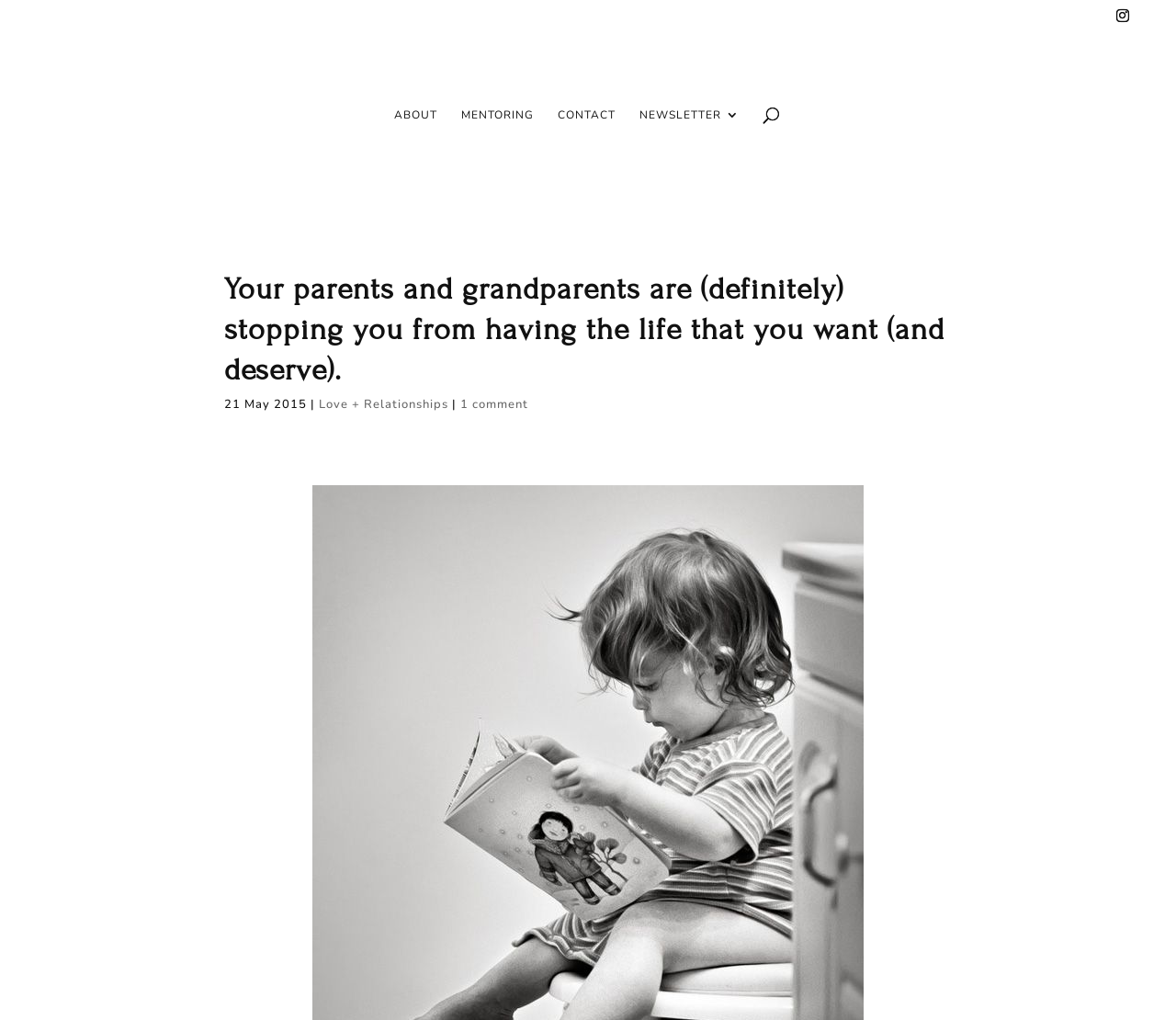Create an elaborate caption that covers all aspects of the webpage.

The webpage appears to be a blog post or article page. At the top, there is a navigation menu with five links: "ABOUT", "MENTORING", "CONTACT", "NEWSLETTER 3", and a search box labeled "Search for:" on the left side. 

Below the navigation menu, the main content of the page begins with a heading that reads "Your parents and grandparents are (definitely) stopping you from having the life that you want (and deserve)." This heading is centered and takes up a significant portion of the page.

Underneath the heading, there is a publication date "21 May 2015" followed by a vertical line and a link to a category "Love + Relationships". To the right of the category link, there is a link indicating "1 comment" on the post. 

There is also a small icon, represented by "\ue09a", located at the top-right corner of the page.